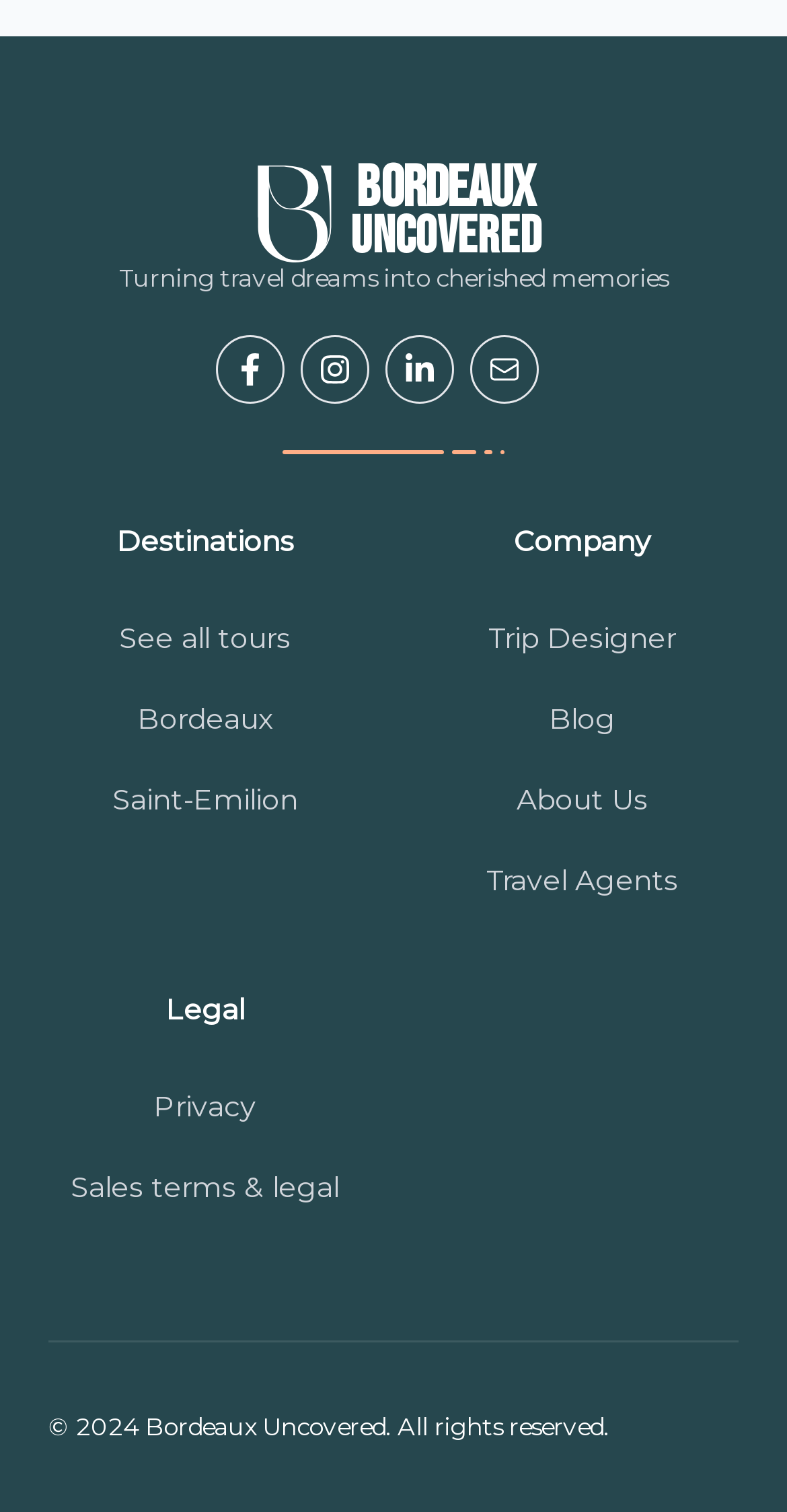Determine the bounding box coordinates of the region I should click to achieve the following instruction: "Check company blog". Ensure the bounding box coordinates are four float numbers between 0 and 1, i.e., [left, top, right, bottom].

[0.697, 0.463, 0.782, 0.487]